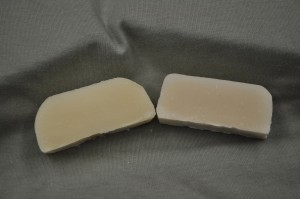What is the name of the fragrance oil collection?
Refer to the screenshot and answer in one word or phrase.

Bergamot & Chamomile